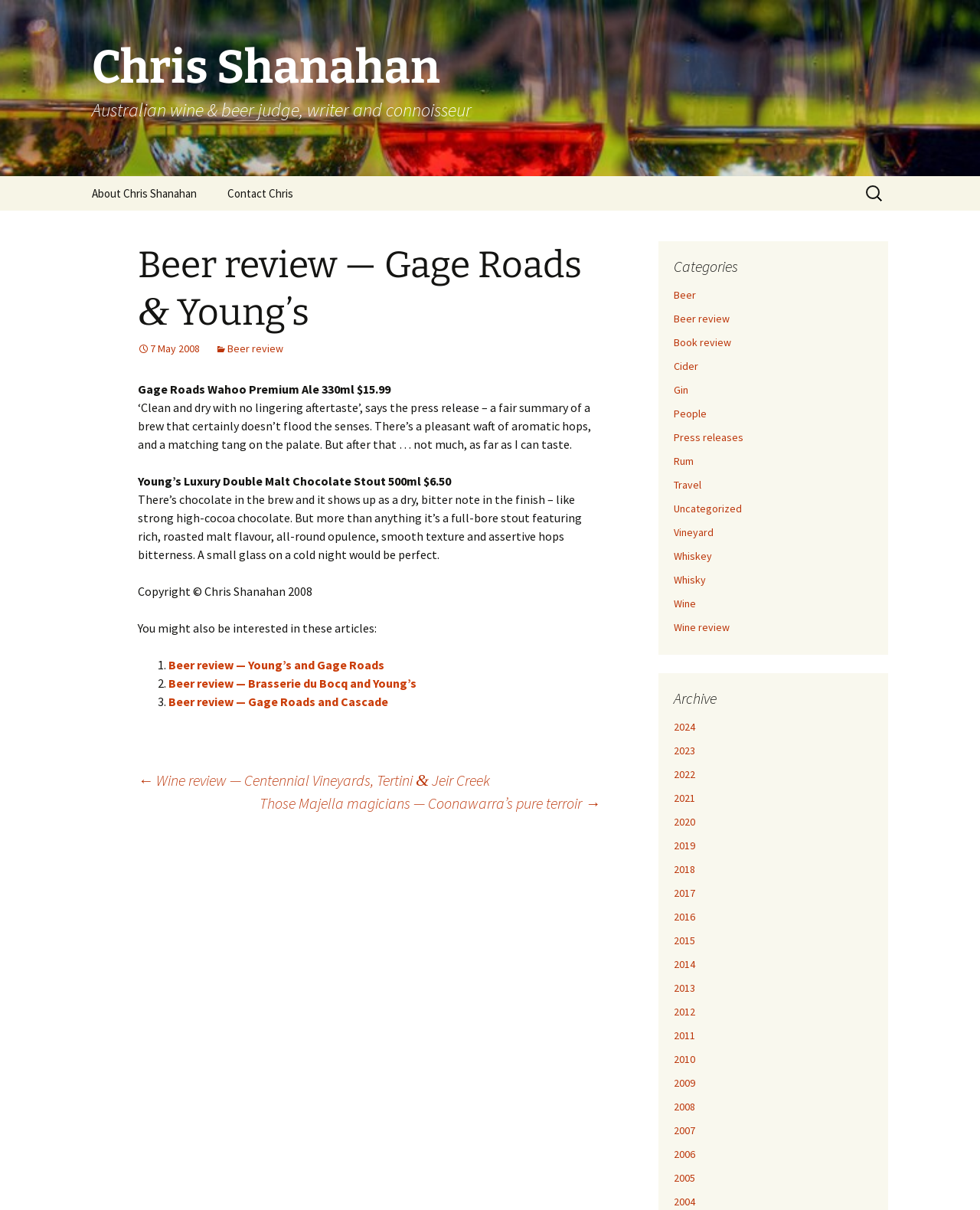Please provide a detailed answer to the question below based on the screenshot: 
How many links are there in the 'Categories' section?

The 'Categories' section has 15 links, which are listed as 'Beer', 'Beer review', 'Book review', 'Cider', 'Gin', 'People', 'Press releases', 'Rum', 'Travel', 'Uncategorized', 'Vineyard', 'Whiskey', 'Whisky', and 'Wine'.